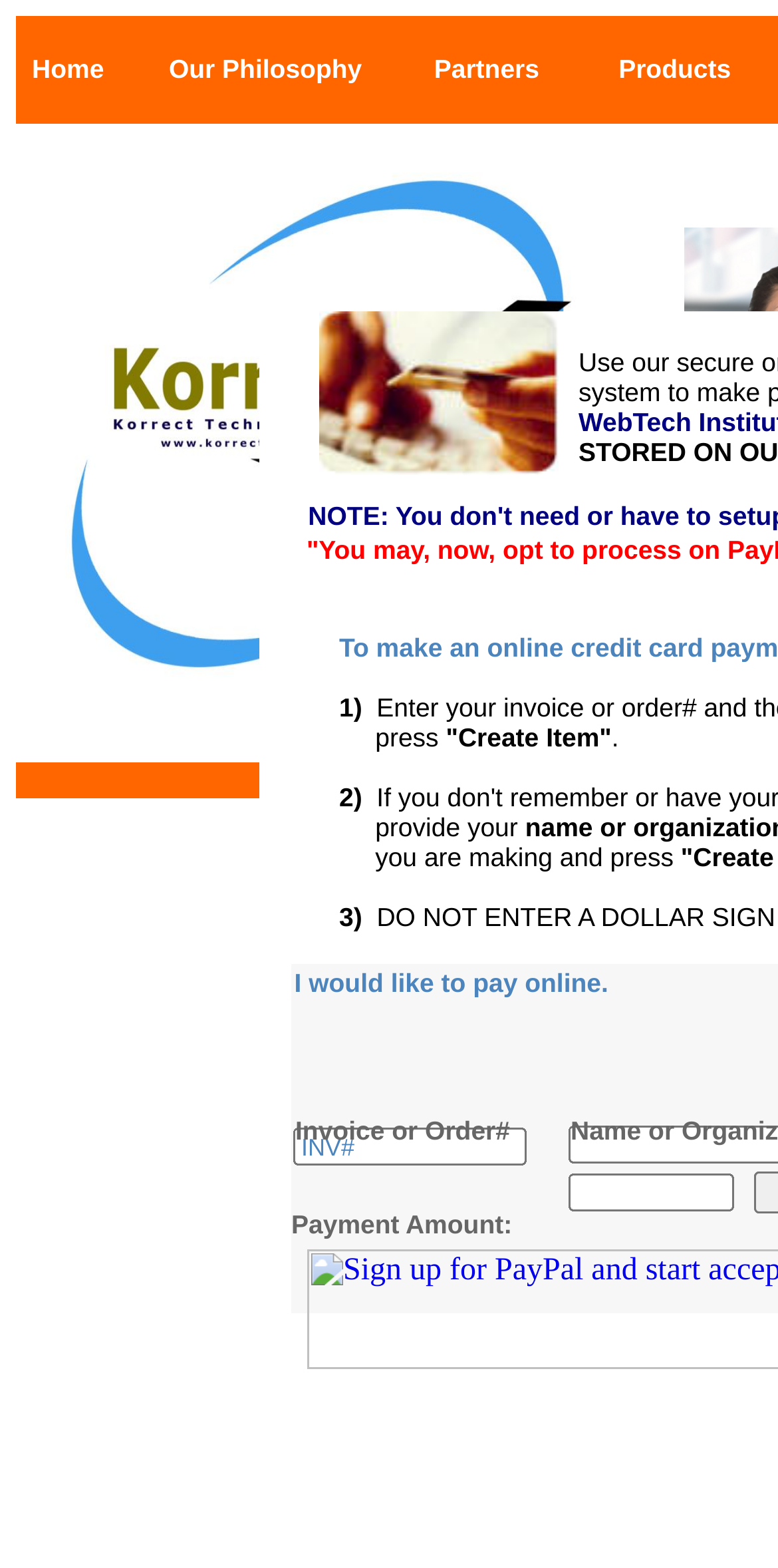Please reply with a single word or brief phrase to the question: 
How many text boxes are there in the payment form?

2